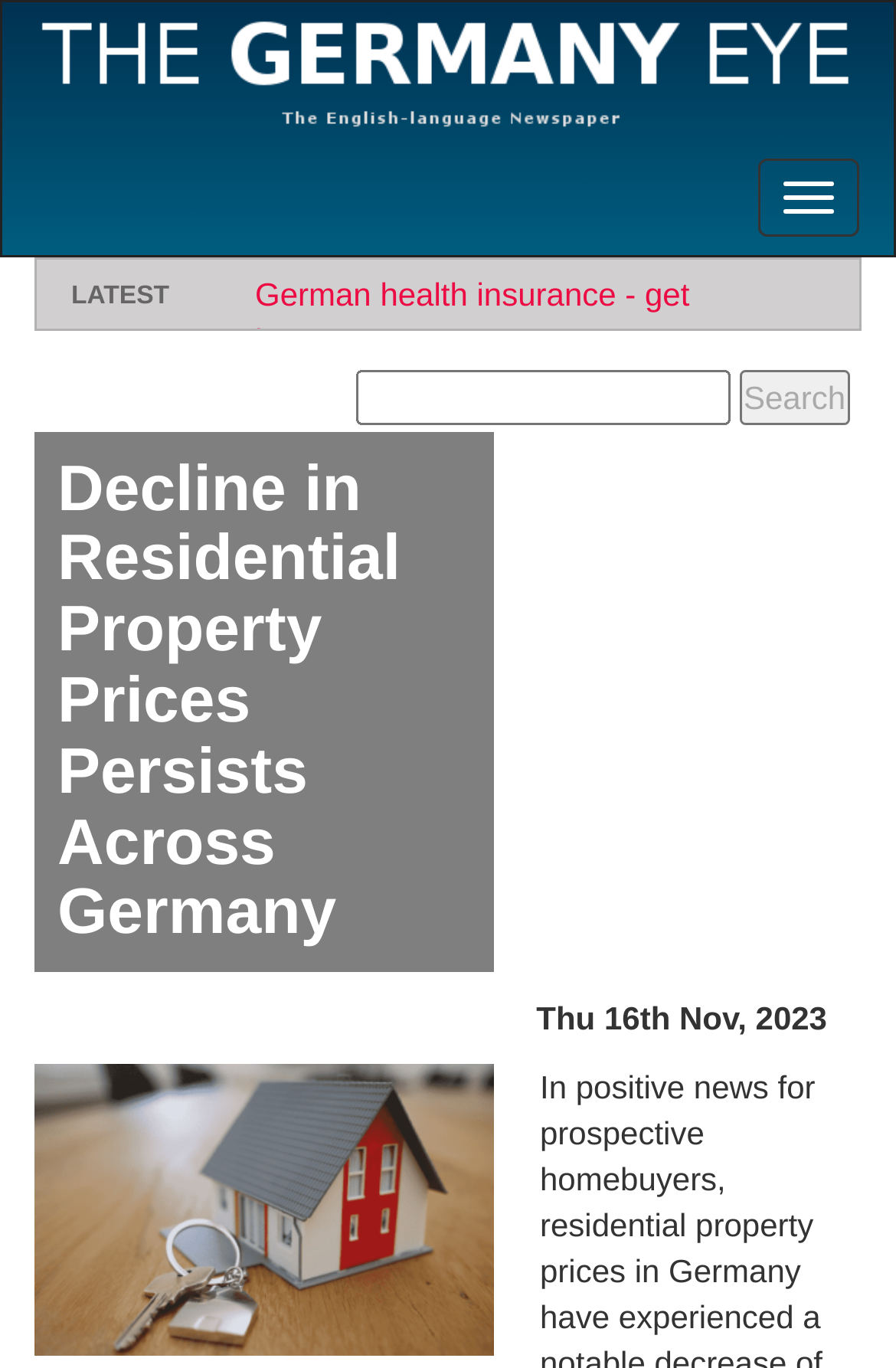What is the source of the image?
Give a one-word or short-phrase answer derived from the screenshot.

Pixabay